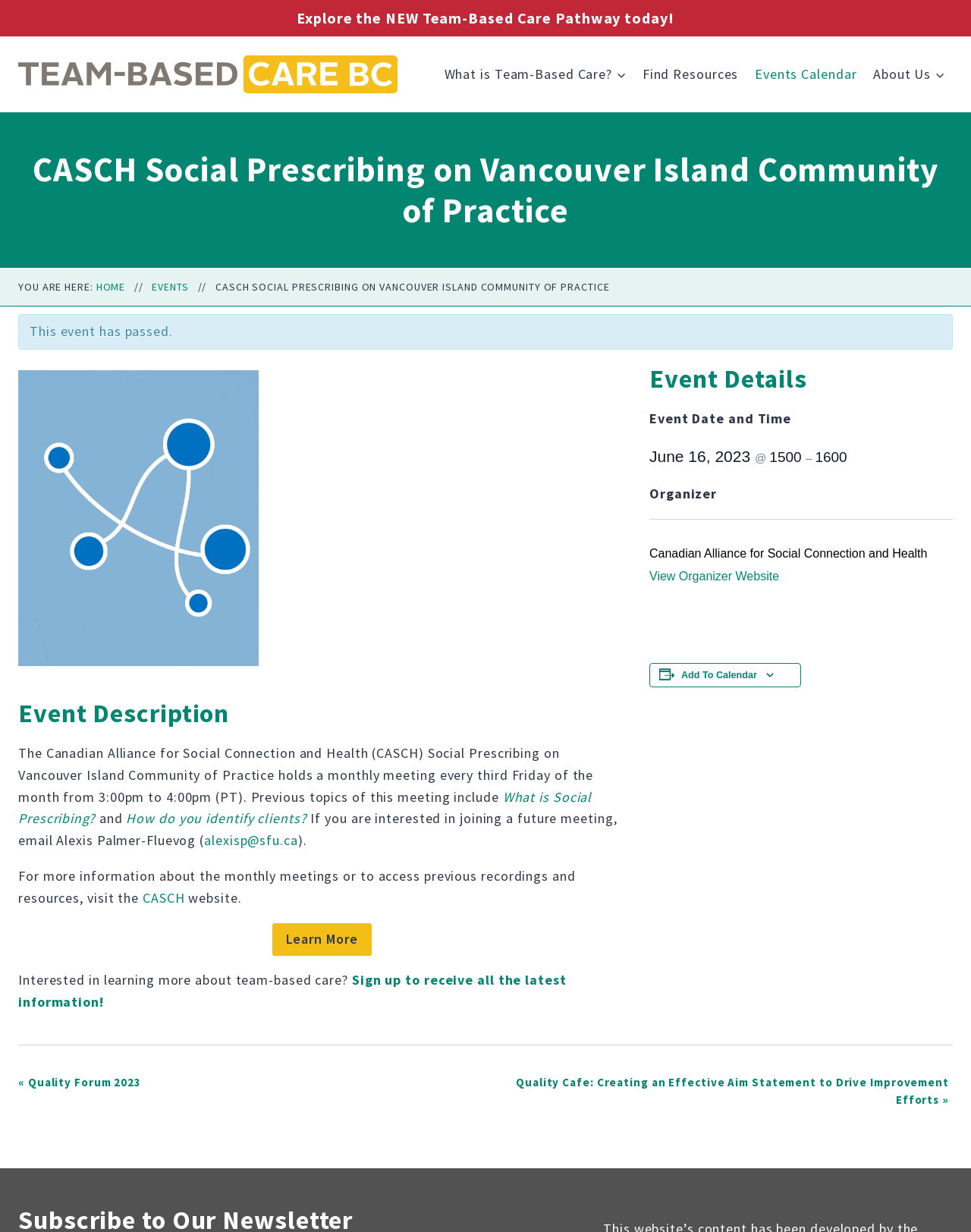Please specify the coordinates of the bounding box for the element that should be clicked to carry out this instruction: "Explore the NEW Team-Based Care Pathway today!". The coordinates must be four float numbers between 0 and 1, formatted as [left, top, right, bottom].

[0.019, 0.005, 0.981, 0.025]